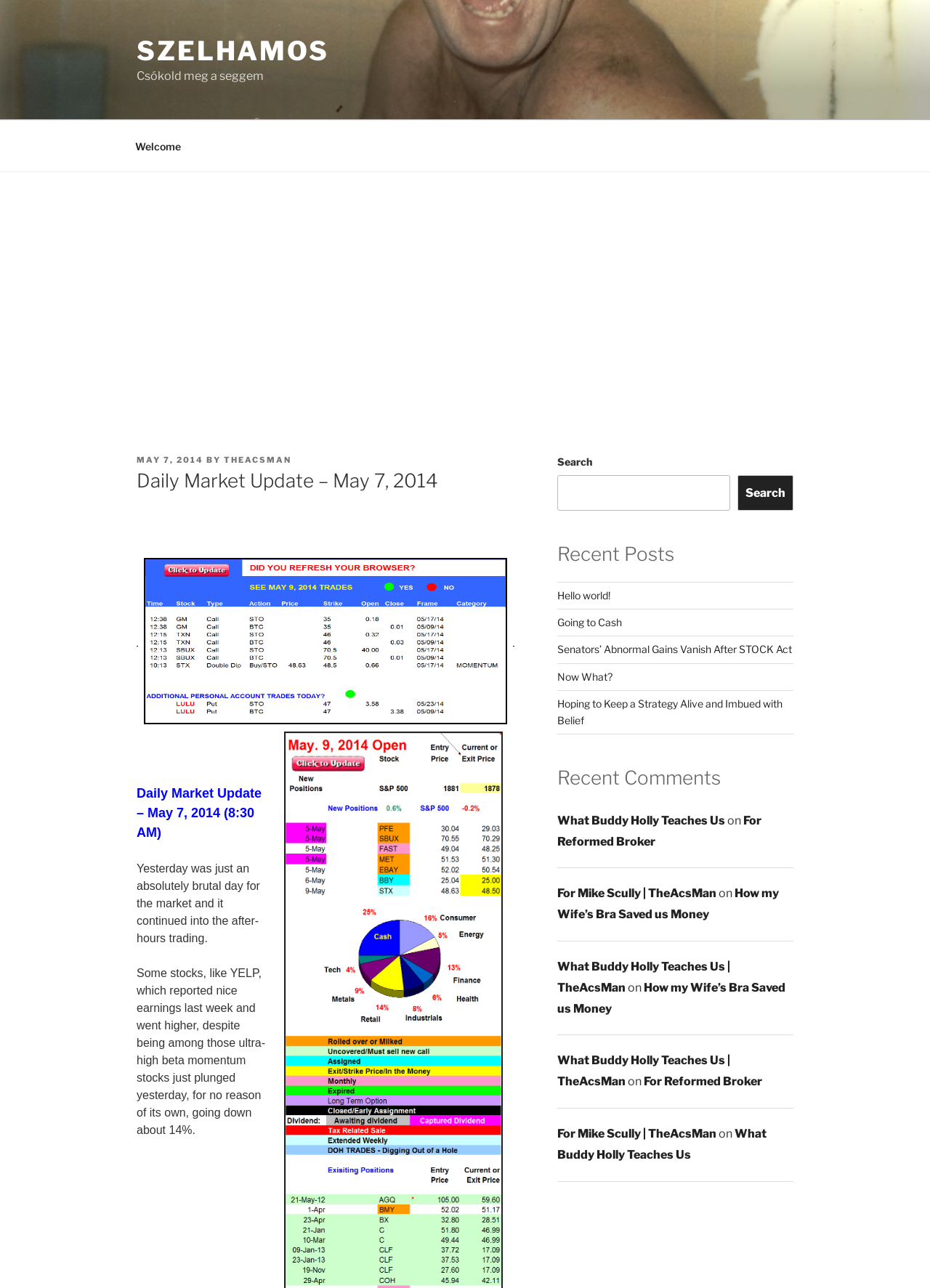Specify the bounding box coordinates of the element's area that should be clicked to execute the given instruction: "View the 'Recent Comments' section". The coordinates should be four float numbers between 0 and 1, i.e., [left, top, right, bottom].

[0.599, 0.594, 0.853, 0.614]